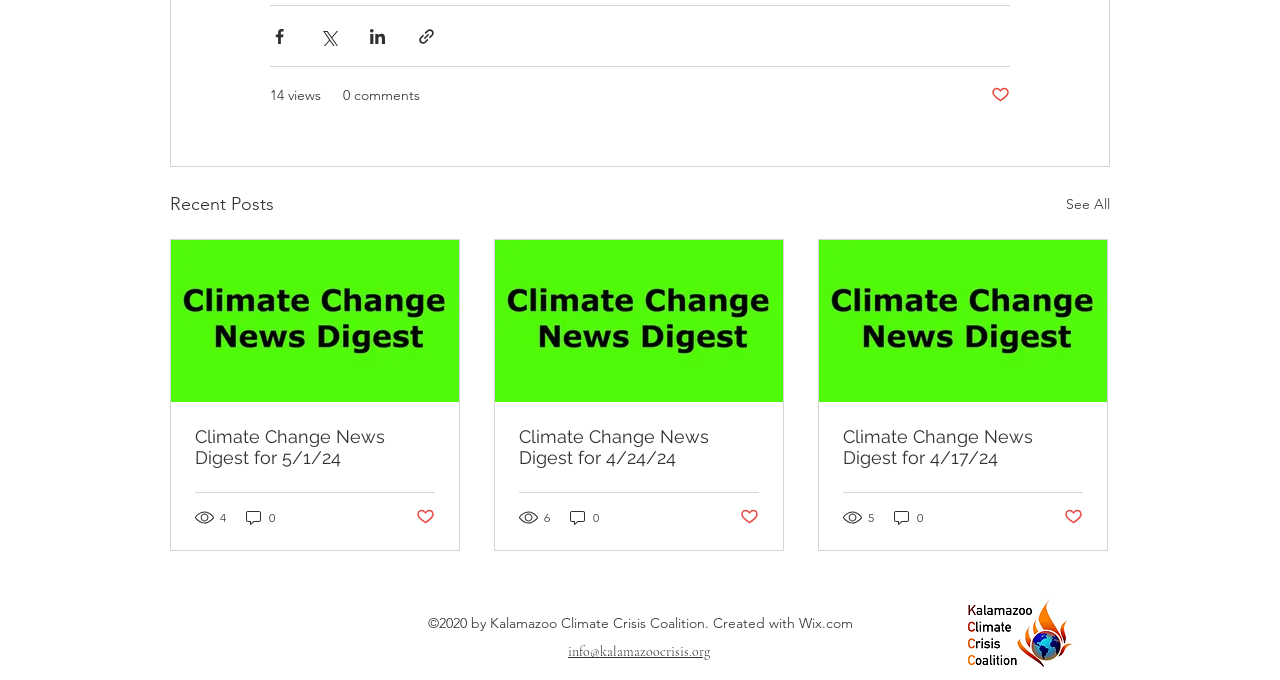Please identify the bounding box coordinates for the region that you need to click to follow this instruction: "See all recent posts".

[0.833, 0.279, 0.867, 0.322]